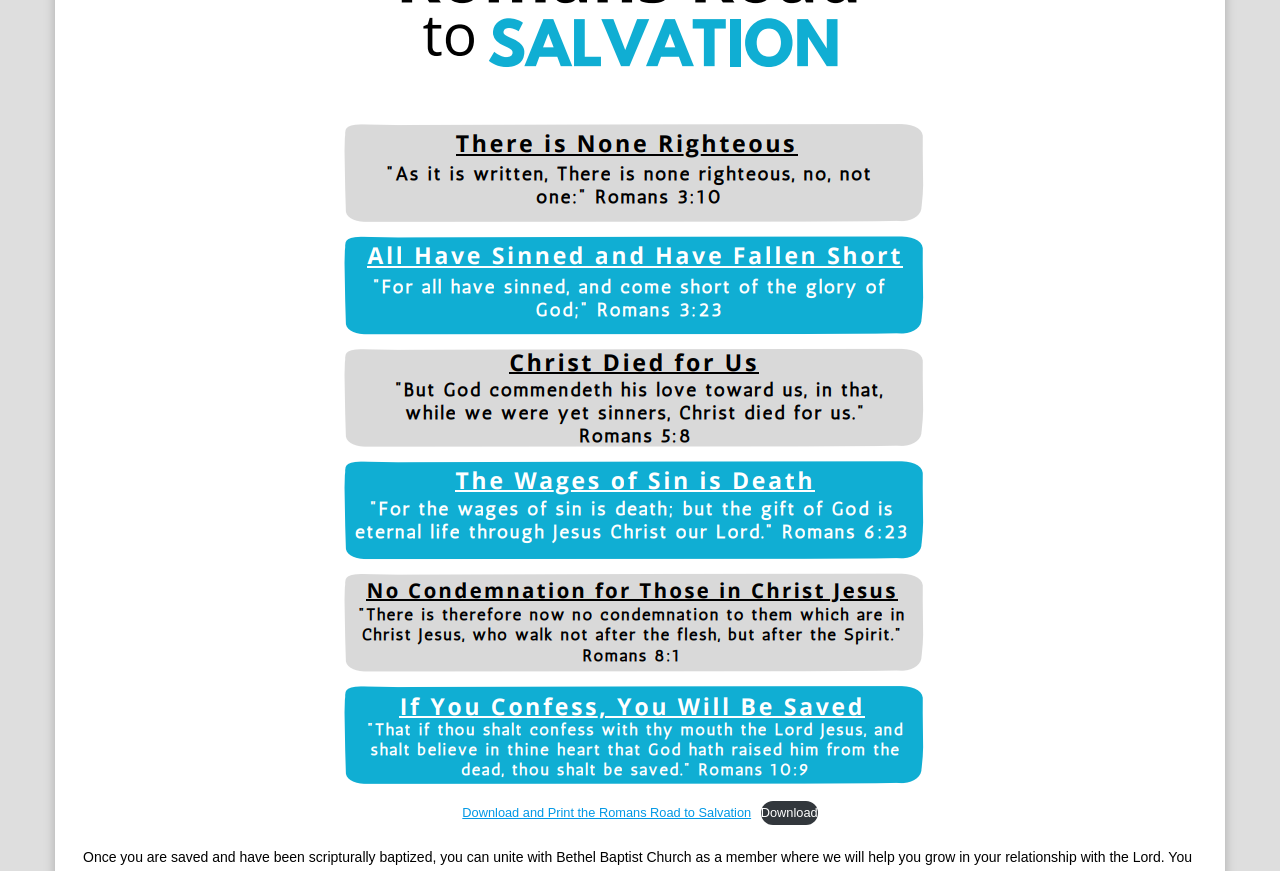From the screenshot, find the bounding box of the UI element matching this description: "Download". Supply the bounding box coordinates in the form [left, top, right, bottom], each a float between 0 and 1.

[0.594, 0.92, 0.639, 0.948]